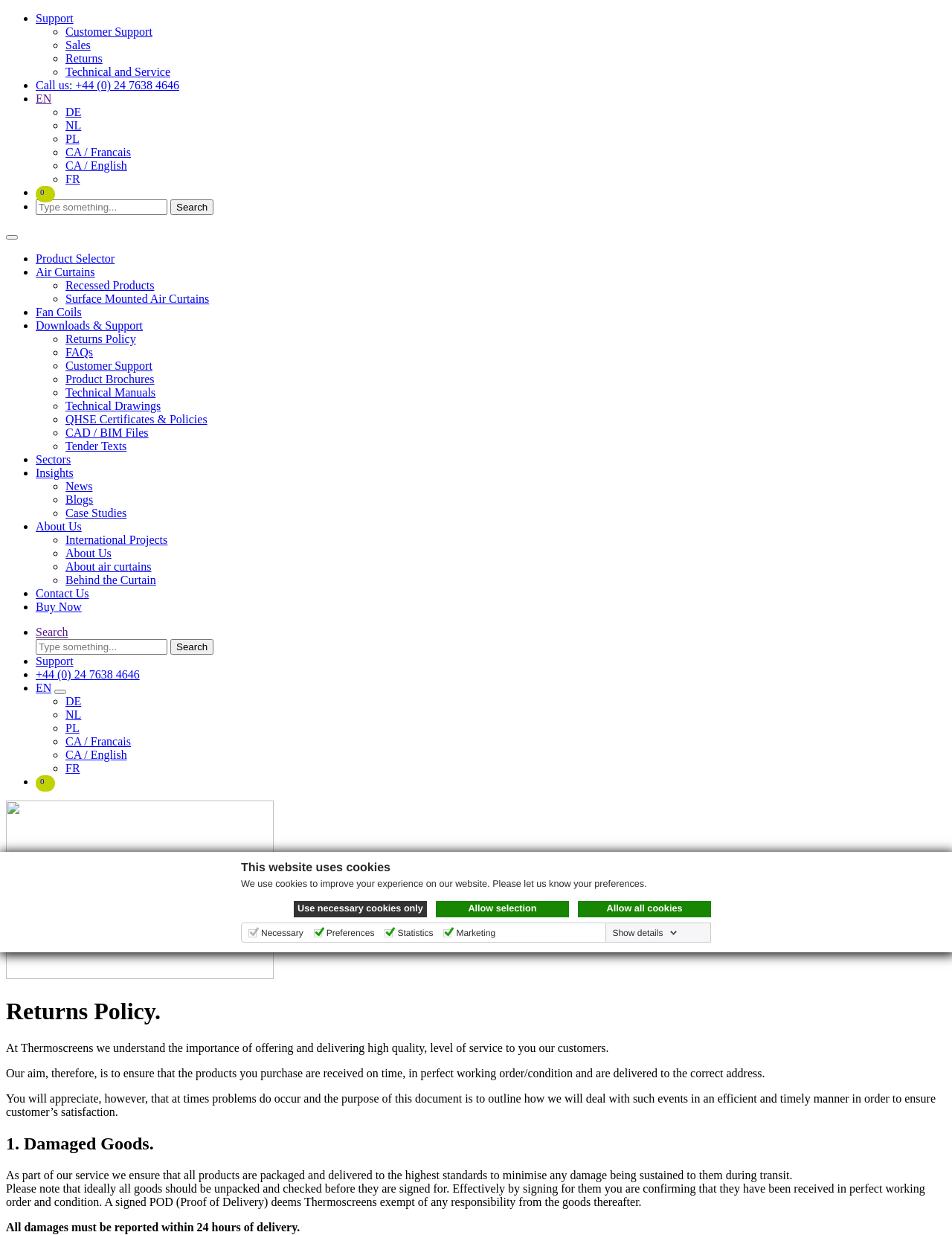Please identify the bounding box coordinates of the region to click in order to complete the task: "Call us". The coordinates must be four float numbers between 0 and 1, specified as [left, top, right, bottom].

[0.038, 0.064, 0.188, 0.074]